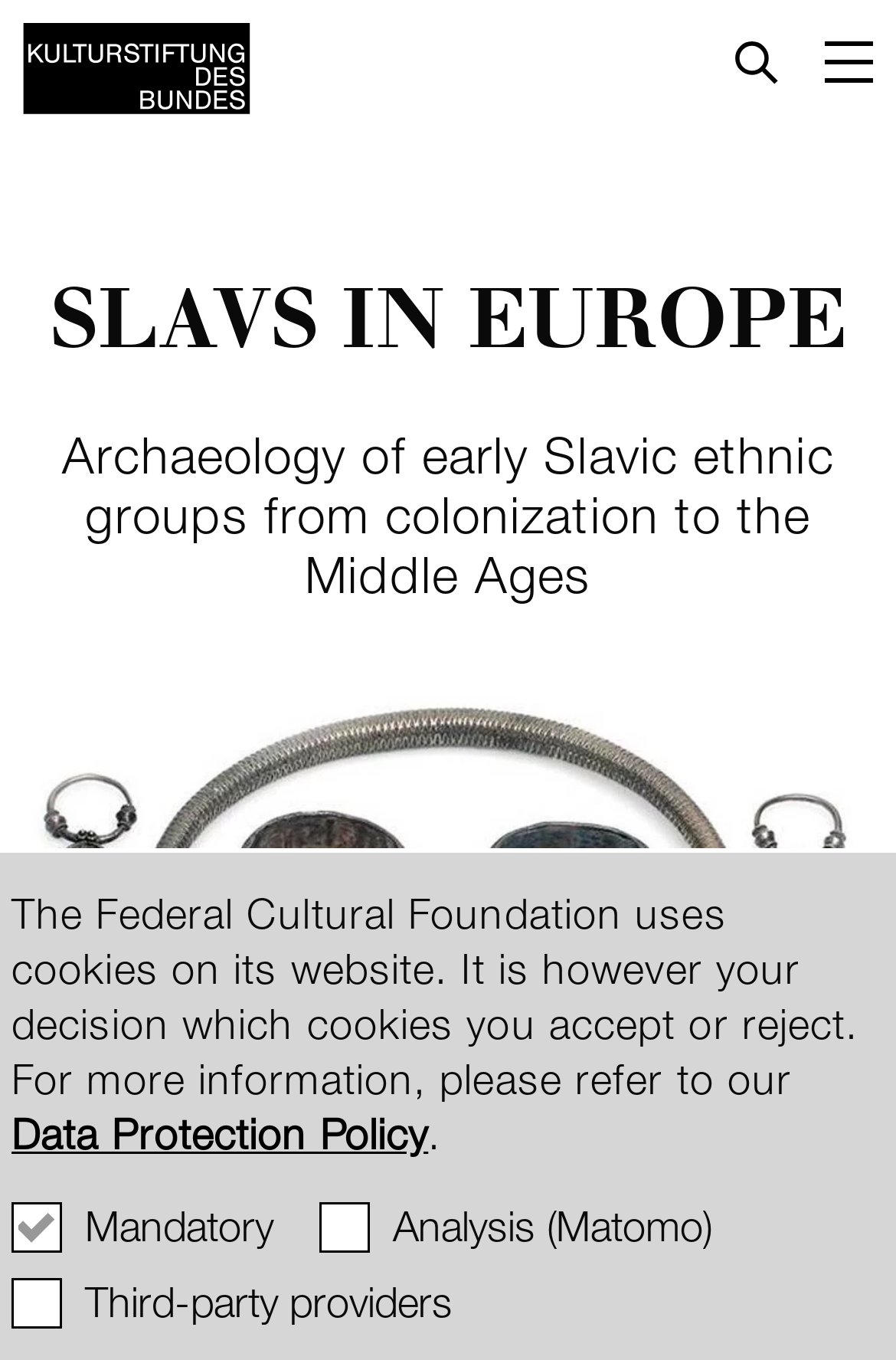Determine the main headline from the webpage and extract its text.

SLAVS IN EUROPE